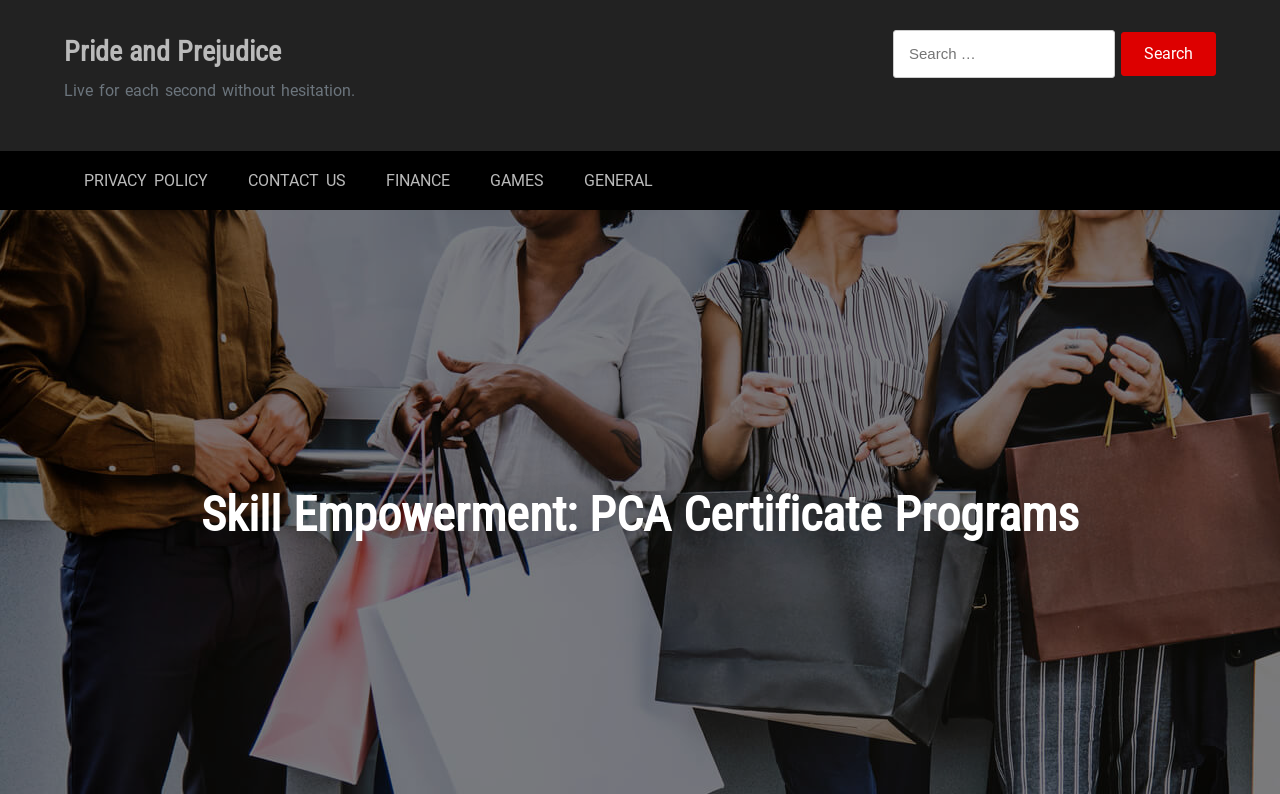Please locate the bounding box coordinates of the region I need to click to follow this instruction: "View PRIVACY POLICY".

[0.05, 0.19, 0.178, 0.264]